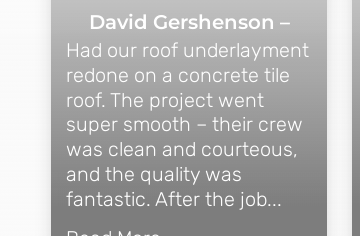Respond with a single word or phrase for the following question: 
What is the tone of the testimonial?

Positive